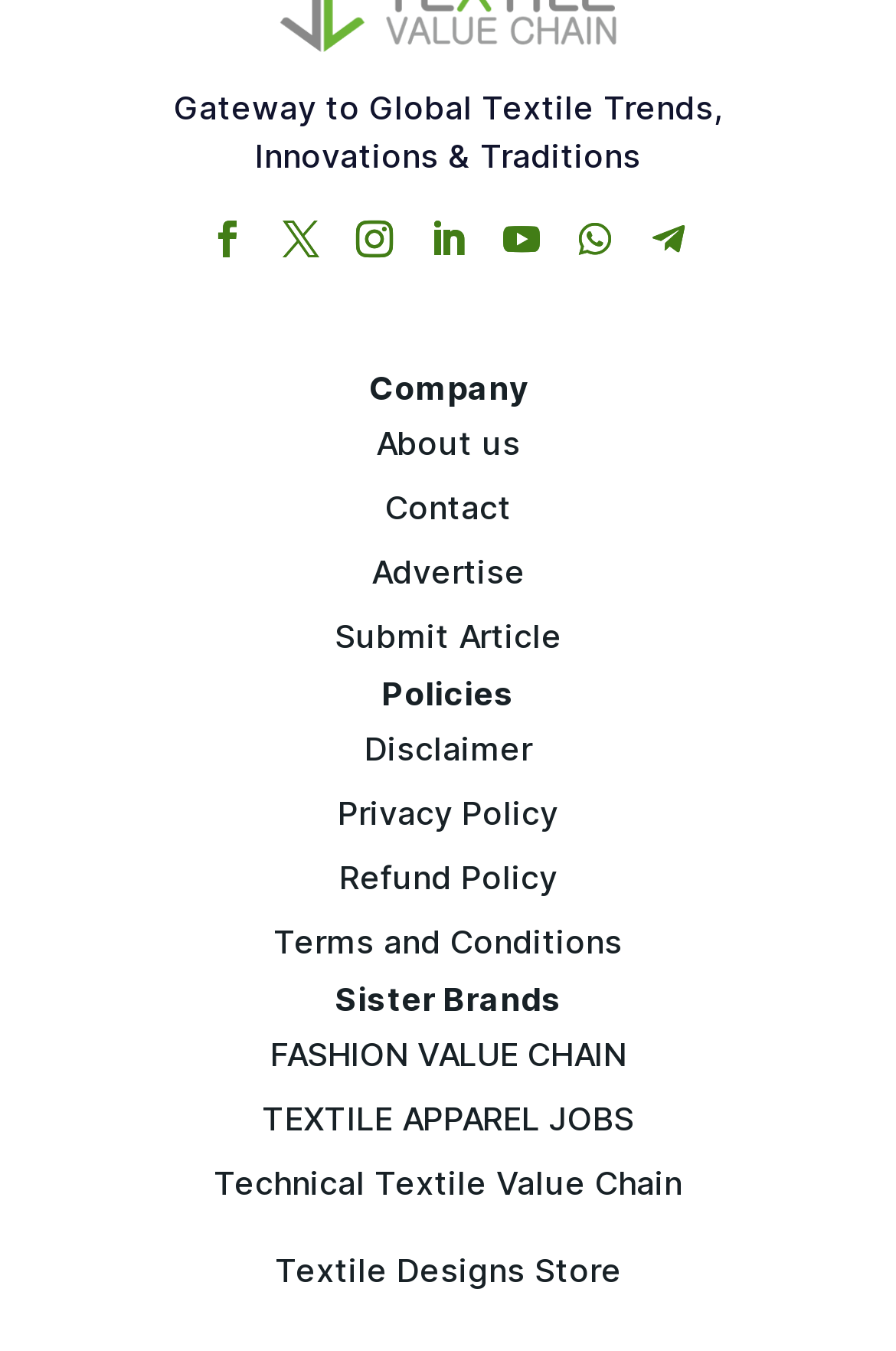Locate the bounding box coordinates of the clickable element to fulfill the following instruction: "View article about patio furniture materials". Provide the coordinates as four float numbers between 0 and 1 in the format [left, top, right, bottom].

None